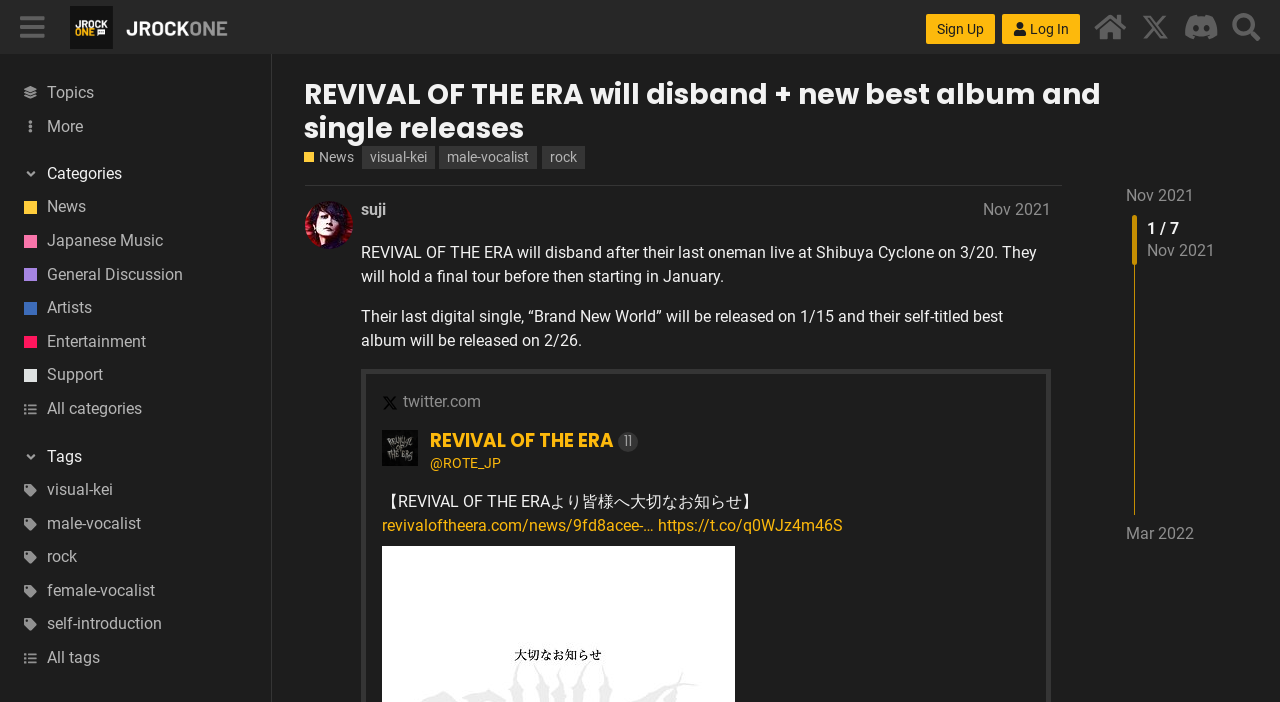Locate the heading on the webpage and return its text.

REVIVAL OF THE ERA will disband + new best album and single releases